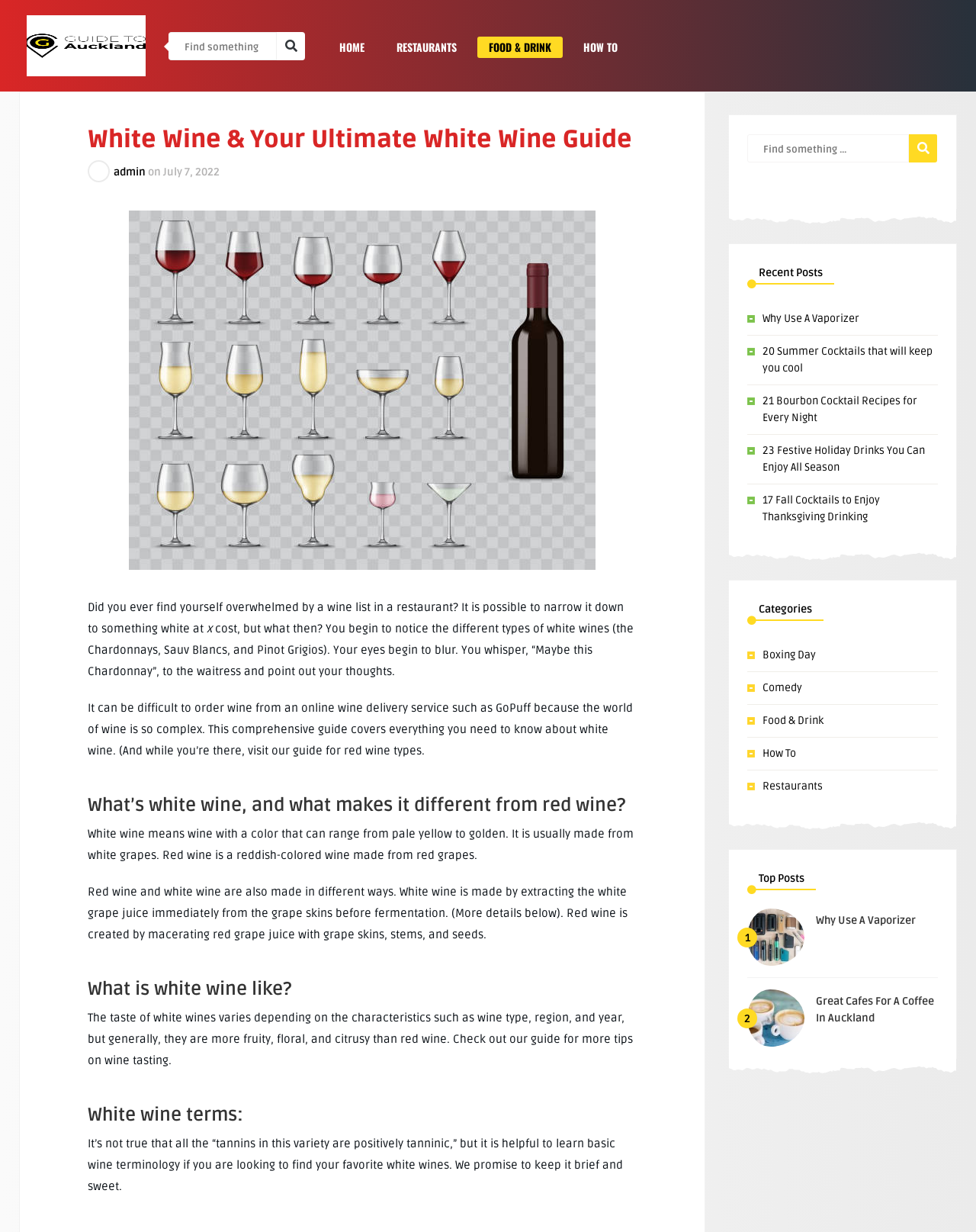Carefully examine the image and provide an in-depth answer to the question: How many types of wine are mentioned on this webpage?

The webpage mentions both white wine and red wine, comparing and contrasting their characteristics, production processes, and taste profiles.